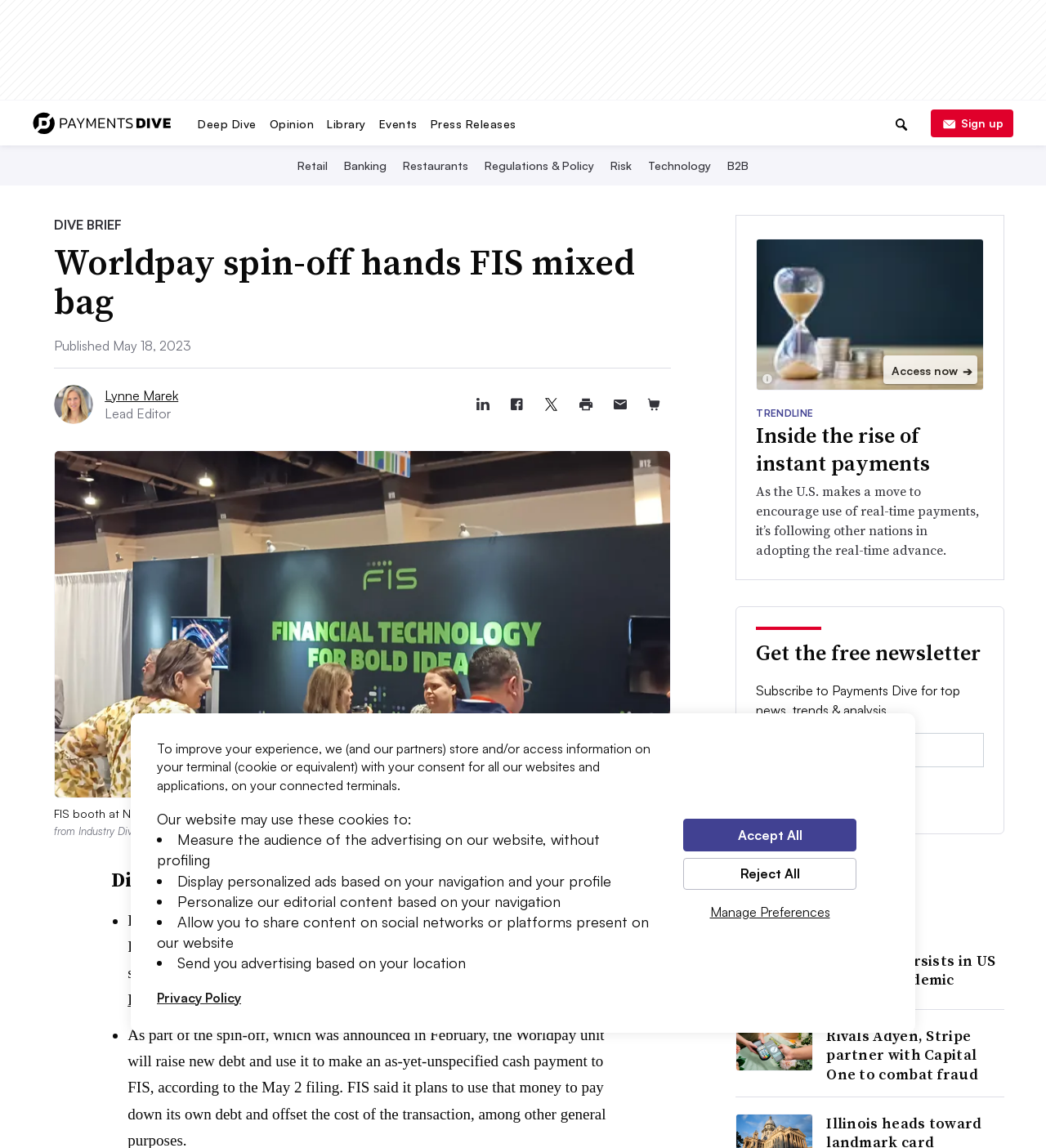Please find and report the bounding box coordinates of the element to click in order to perform the following action: "Search for something". The coordinates should be expressed as four float numbers between 0 and 1, in the format [left, top, right, bottom].

[0.363, 0.088, 0.609, 0.114]